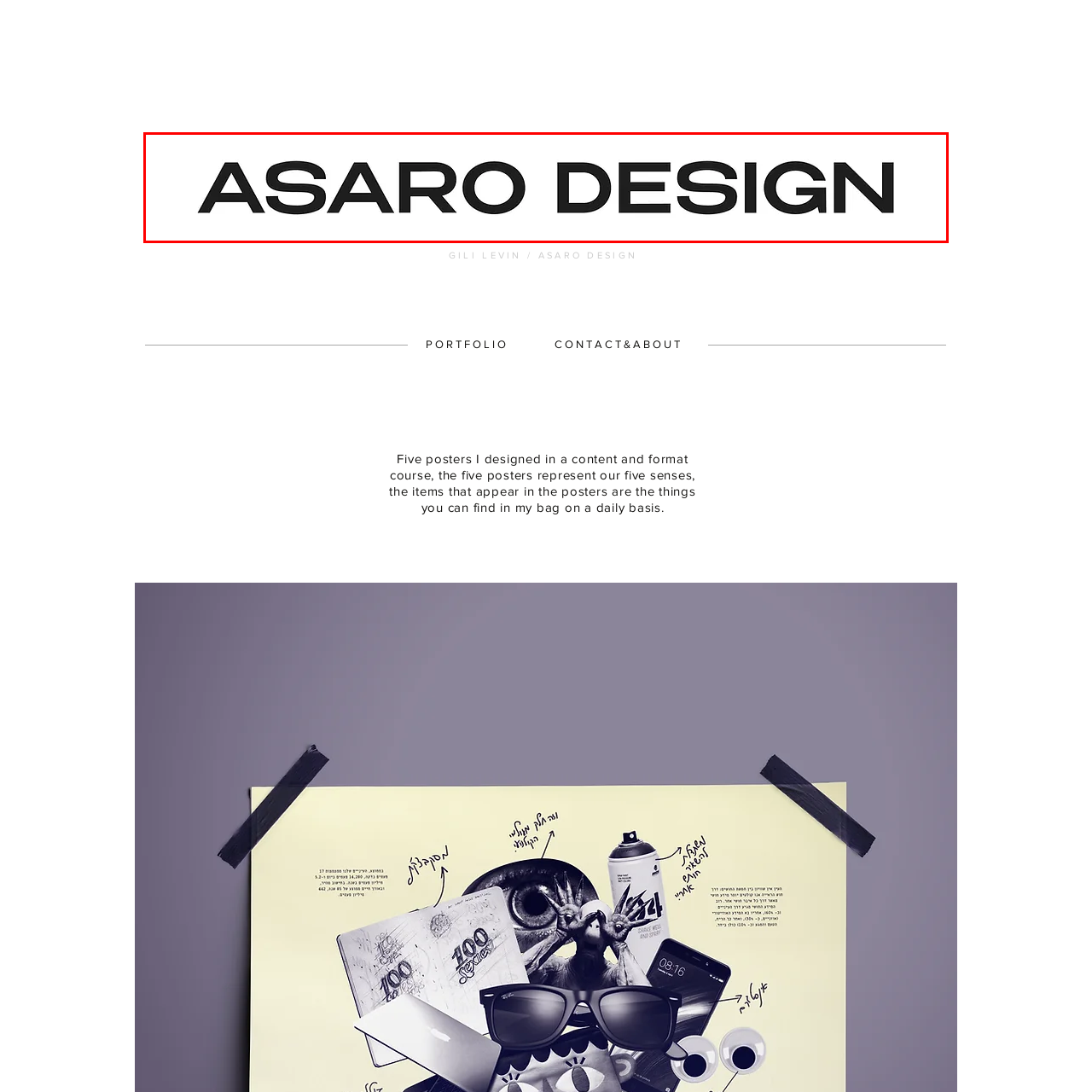Who is associated with the ASARO DESIGN logo?
Inspect the image portion within the red bounding box and deliver a detailed answer to the question.

According to the caption, the logo is associated with Gili Levin, who is known for their creative work in designing a series of five posters that represent the five senses.